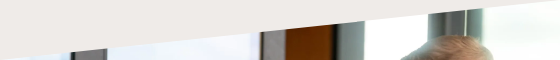What is the purpose of the image?
Make sure to answer the question with a detailed and comprehensive explanation.

The image is part of the Wildlife & Wellbeing Trail and is intended to invite viewers into an environment that promotes exploration and community connection through the arts and nature, encouraging them to engage with the theme.